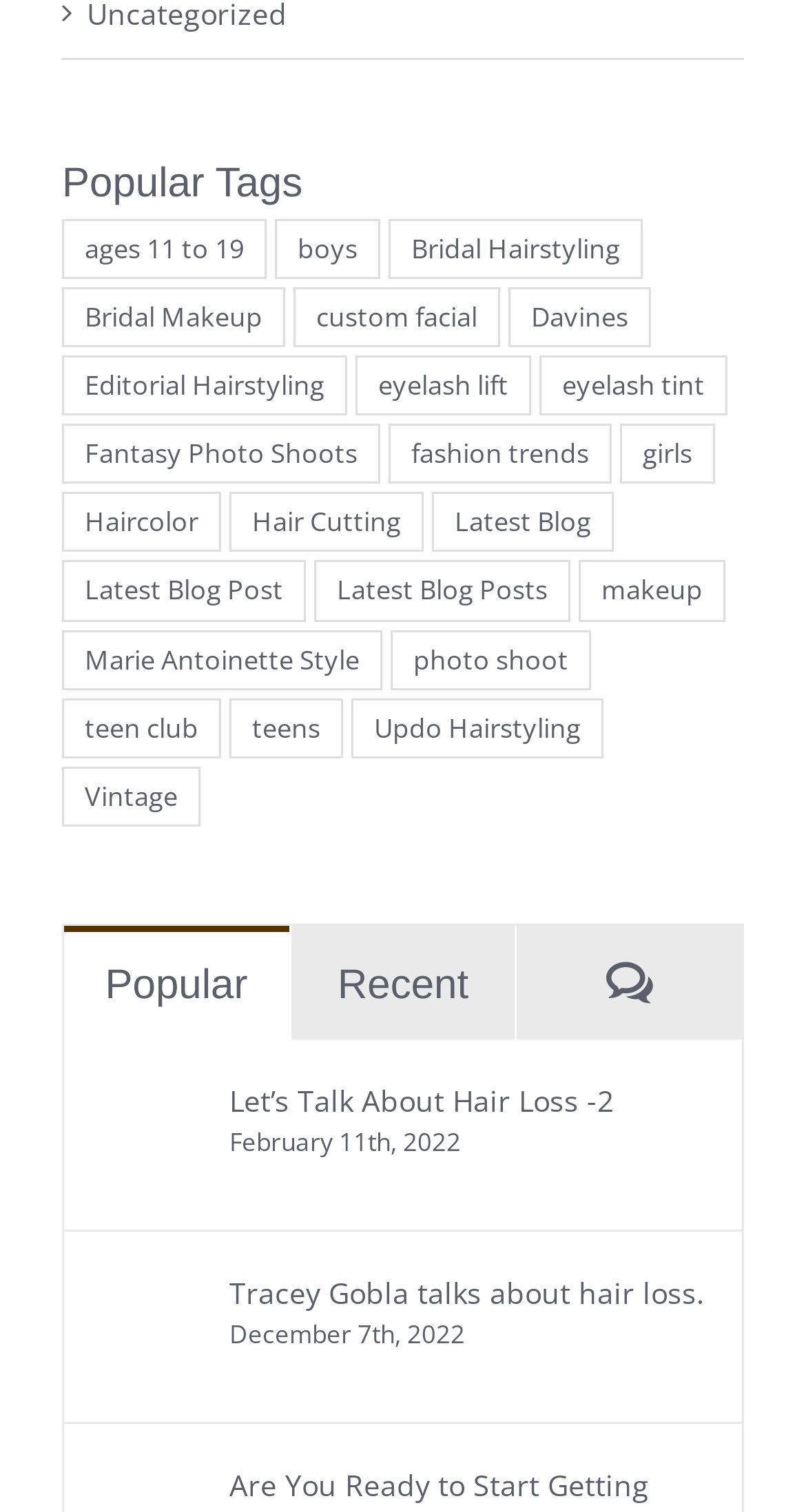Please identify the coordinates of the bounding box that should be clicked to fulfill this instruction: "Explore 'Are You Ready to Start Getting Healthy?'".

[0.118, 0.97, 0.251, 0.996]